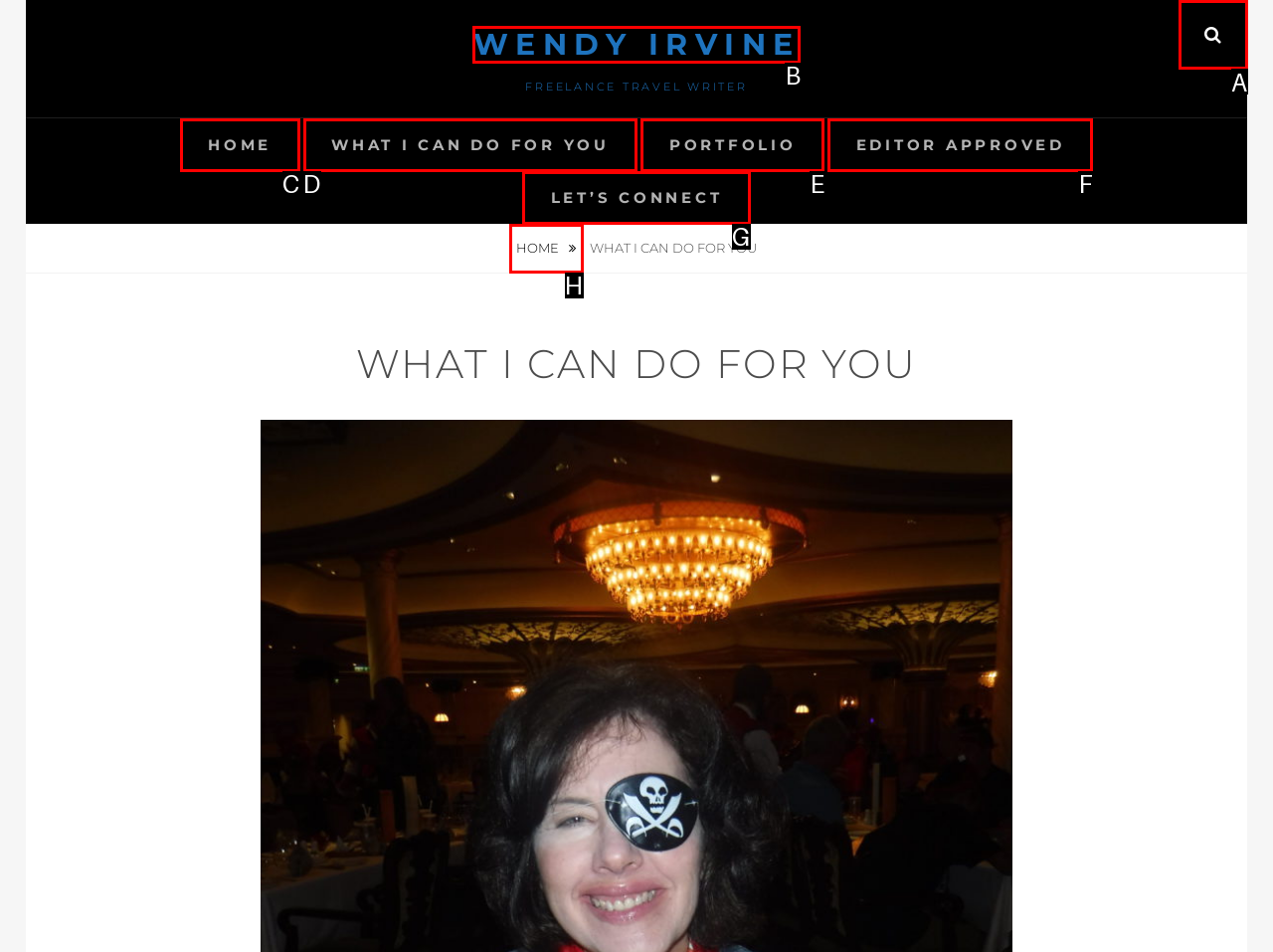Identify the correct HTML element to click to accomplish this task: search for something
Respond with the letter corresponding to the correct choice.

A